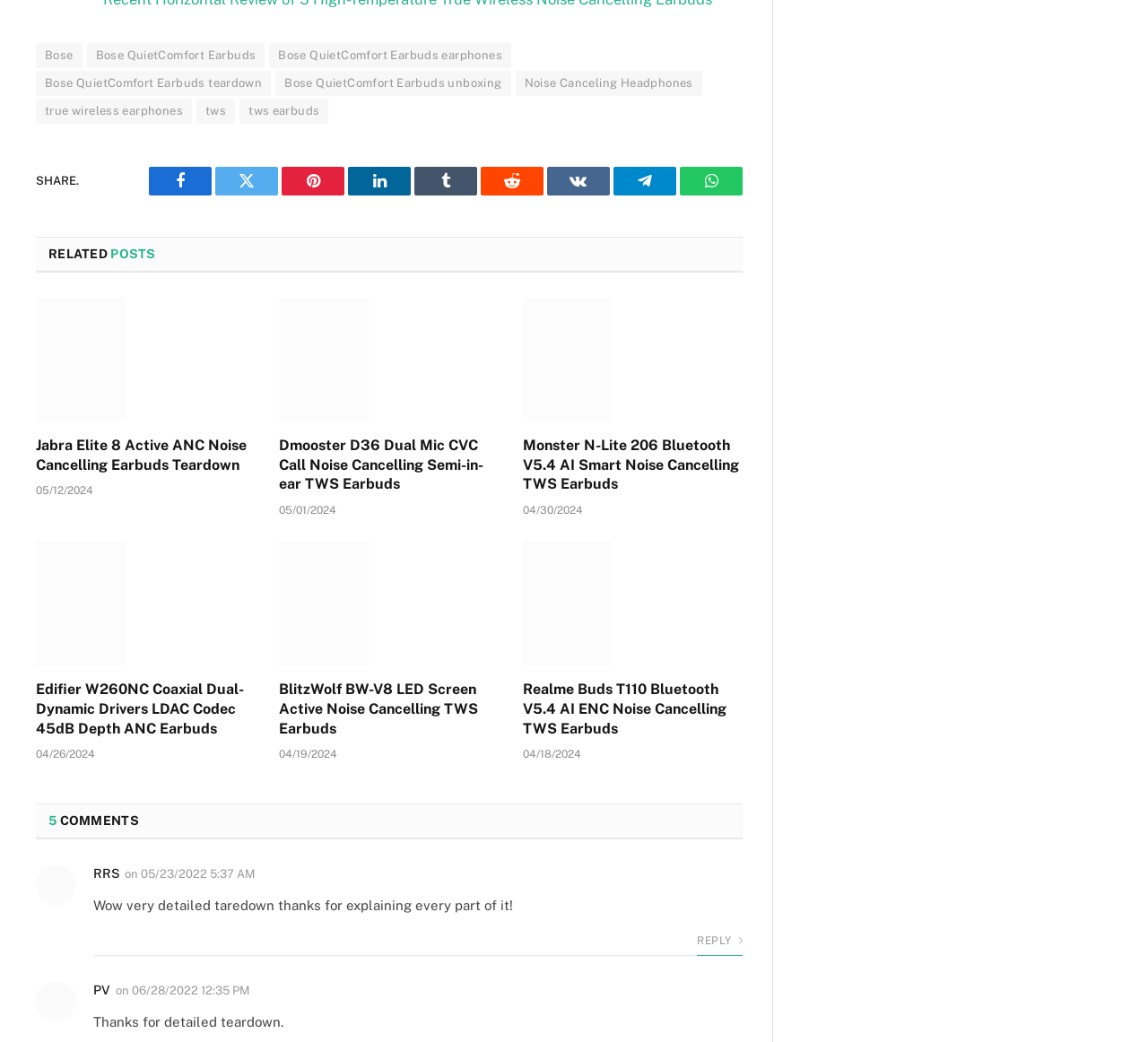Can you identify the bounding box coordinates of the clickable region needed to carry out this instruction: 'Read the 'Jabra Elite 8 Active' article'? The coordinates should be four float numbers within the range of 0 to 1, stated as [left, top, right, bottom].

[0.031, 0.286, 0.223, 0.404]